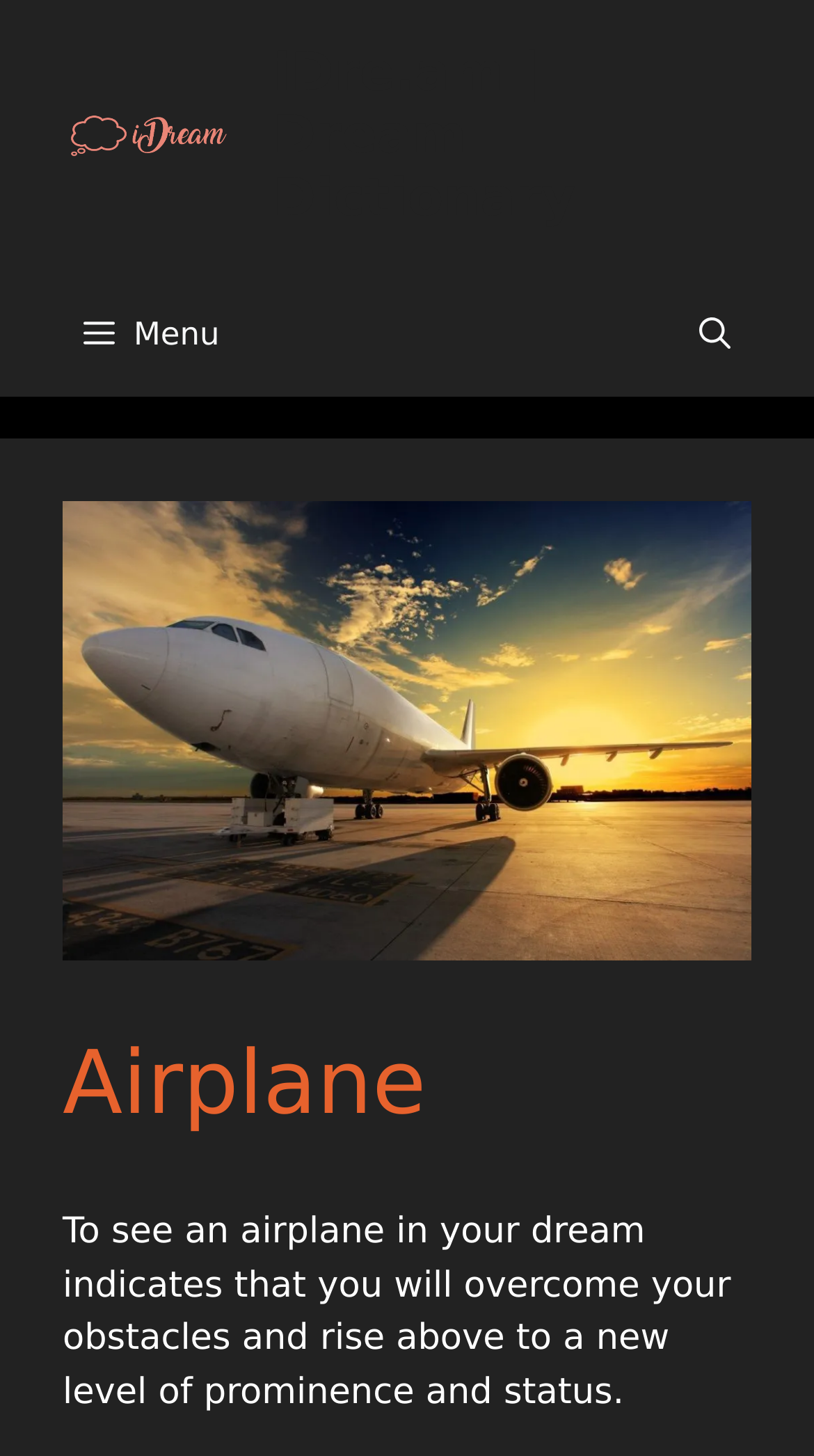Based on the description "Menu", find the bounding box of the specified UI element.

[0.051, 0.186, 0.321, 0.272]